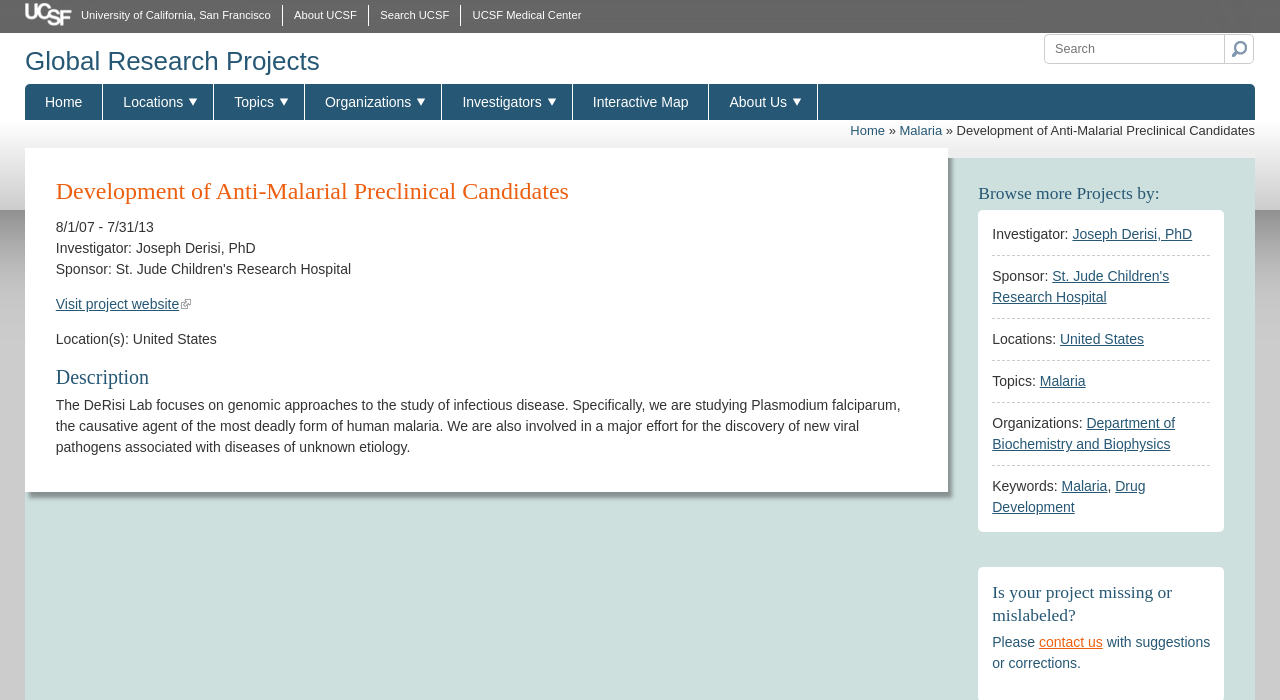Based on the element description, predict the bounding box coordinates (top-left x, top-left y, bottom-right x, bottom-right y) for the UI element in the screenshot: Follow me on Twitter

None